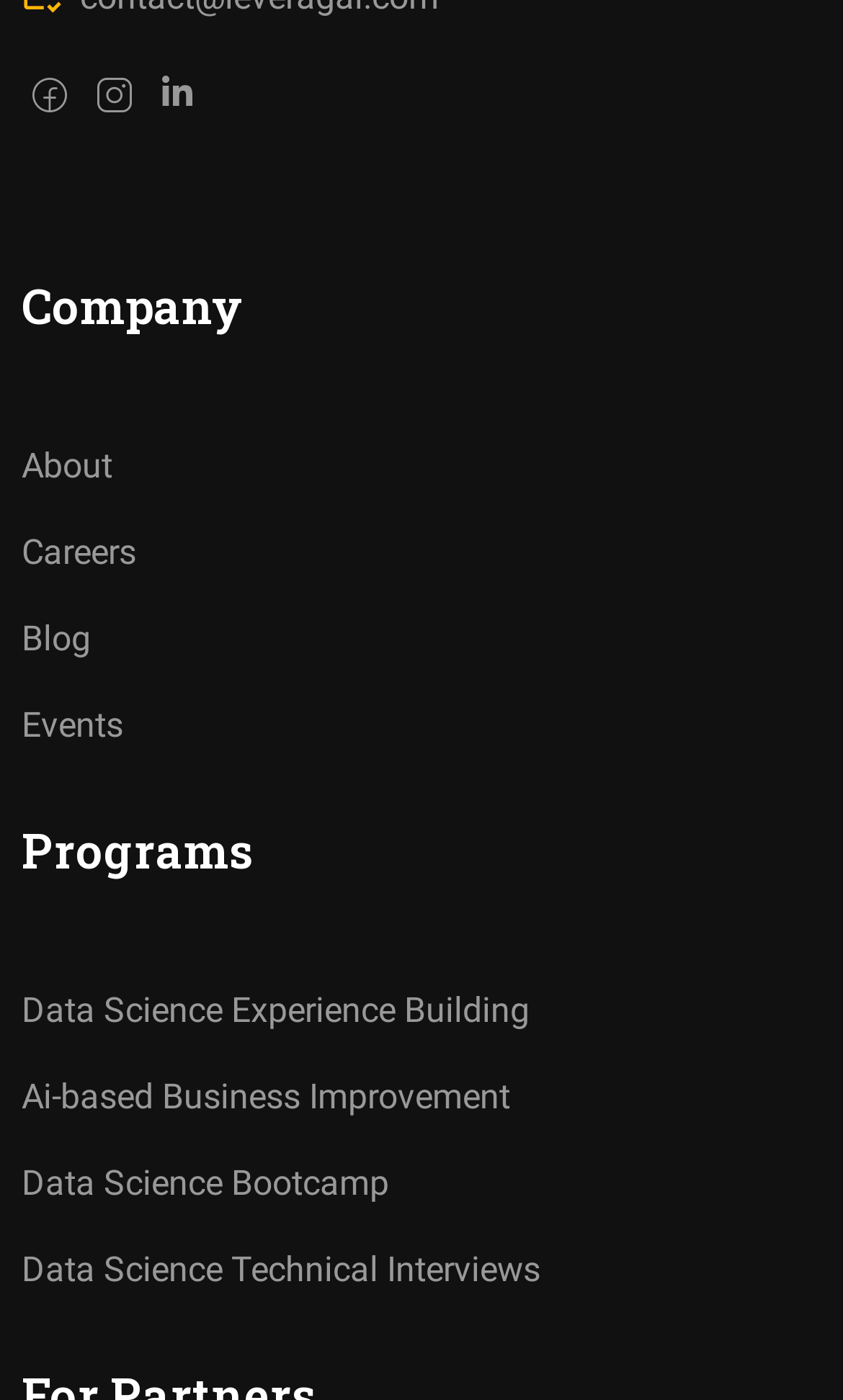Please provide a comprehensive response to the question below by analyzing the image: 
How many headings are there on the webpage?

I counted the number of headings on the webpage, which are 'Company' and 'Programs', so there are 2 headings on the webpage.